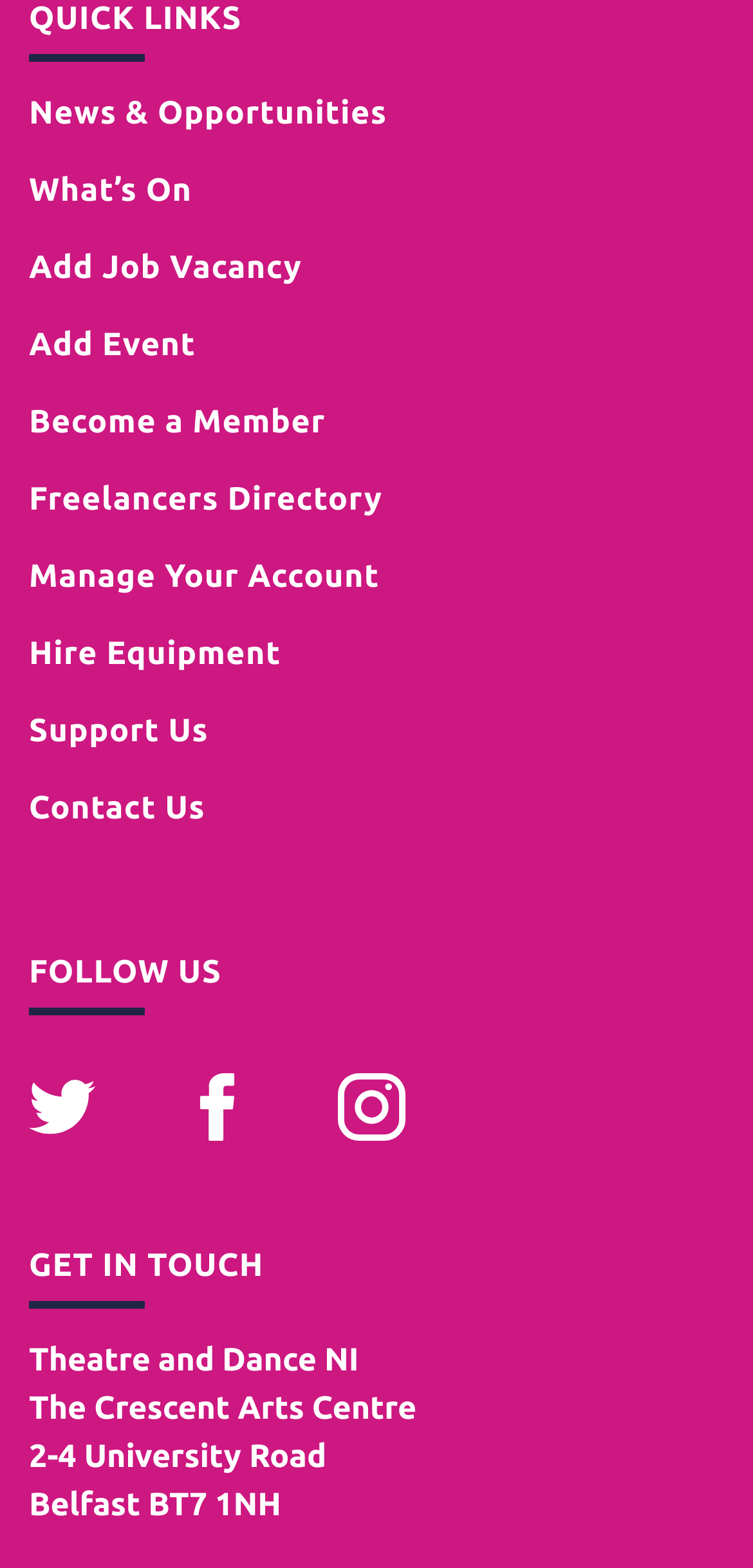Provide a one-word or one-phrase answer to the question:
What is the name of the organization?

Theatre and Dance NI